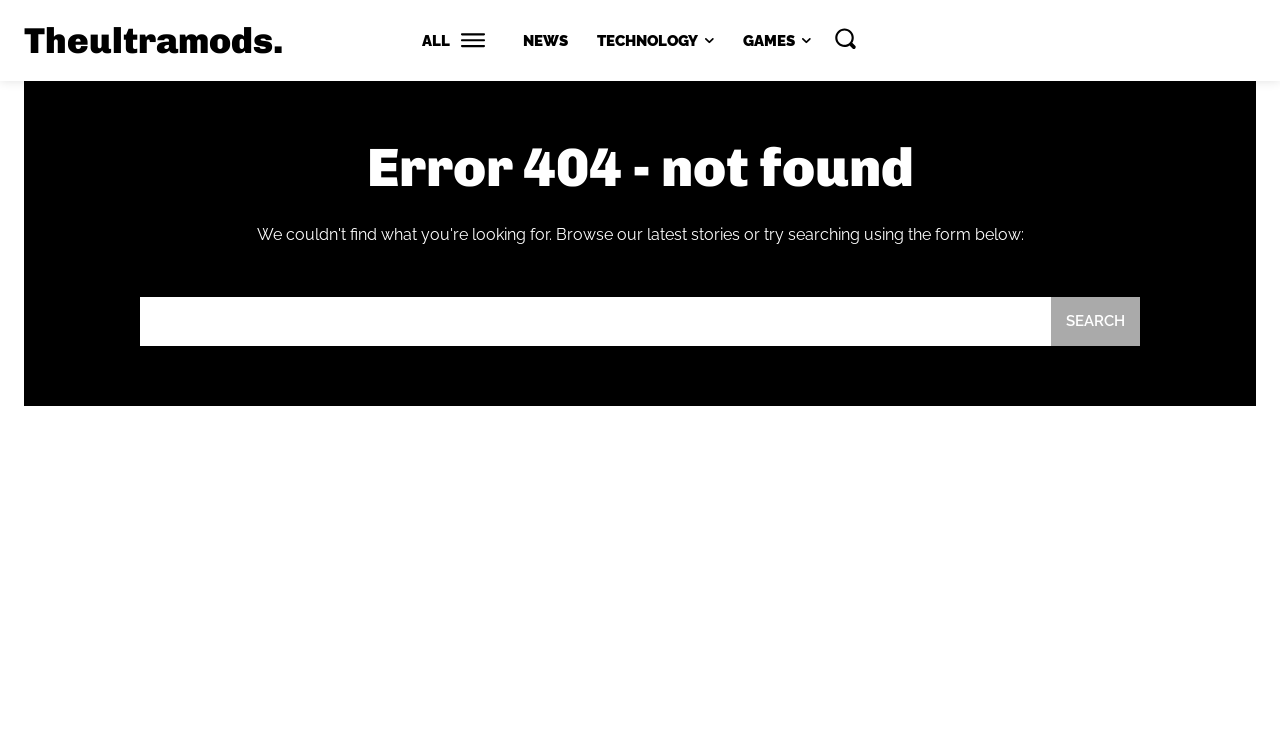Please mark the bounding box coordinates of the area that should be clicked to carry out the instruction: "Click the link to view manga reviews".

None